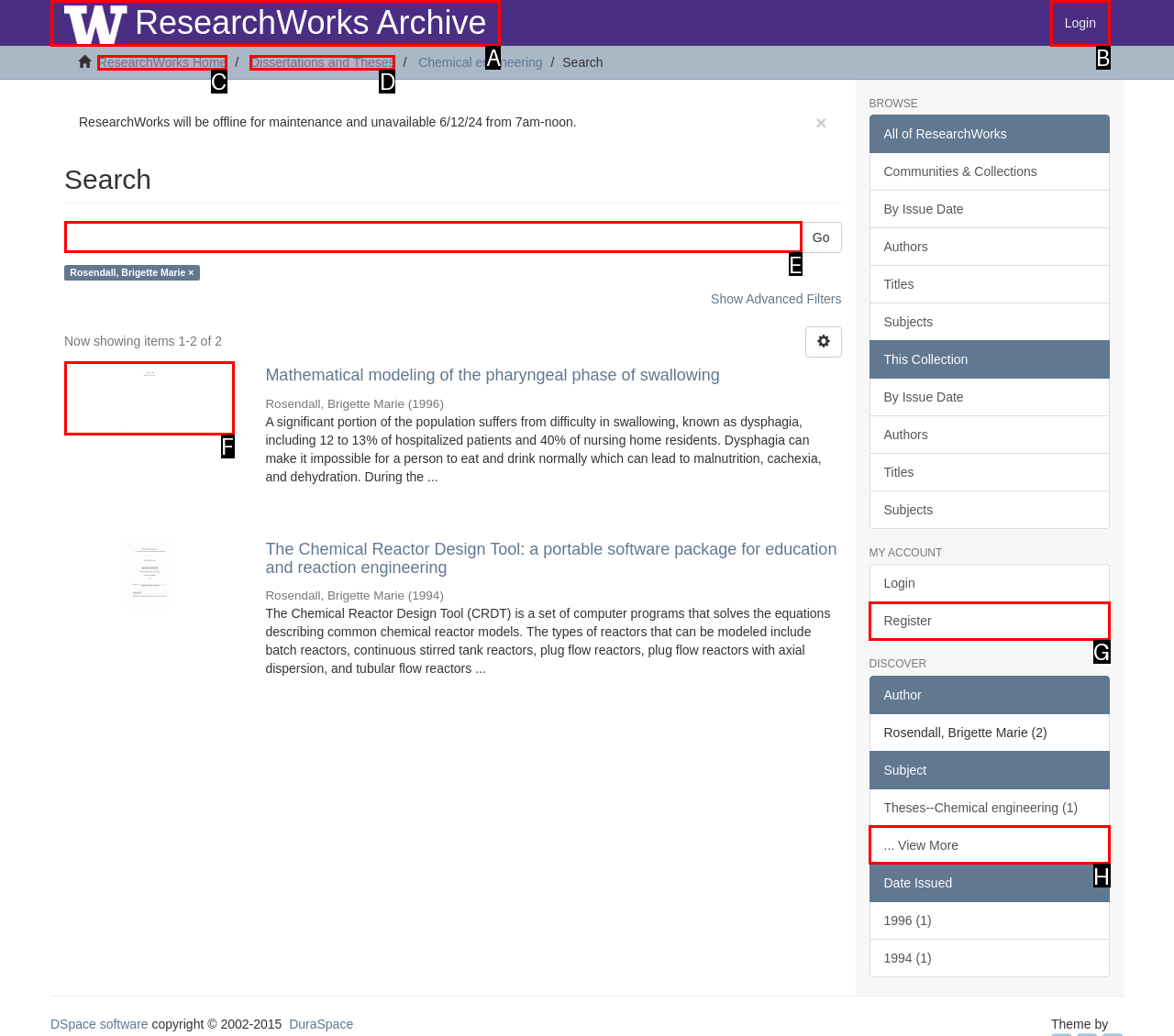Determine the letter of the UI element I should click on to complete the task: Search for research works from the provided choices in the screenshot.

E